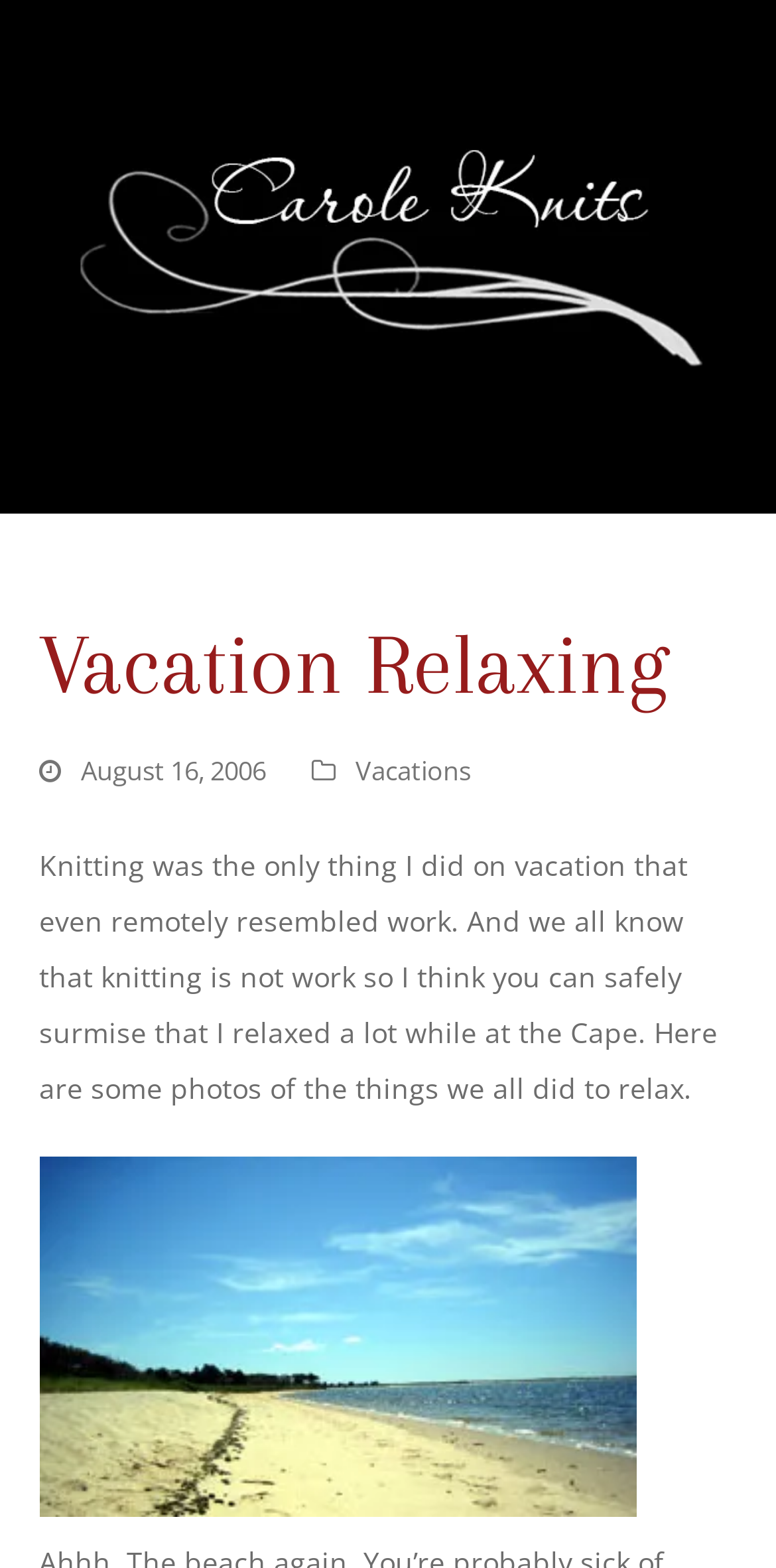Locate the UI element described by Home and provide its bounding box coordinates. Use the format (top-left x, top-left y, bottom-right x, bottom-right y) with all values as floating point numbers between 0 and 1.

None